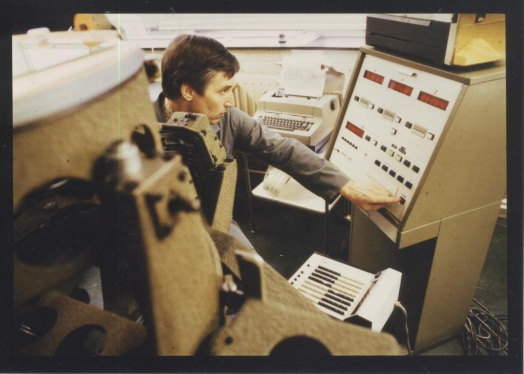What adds to the nostalgic ambiance of the scene?
Answer with a single word or phrase, using the screenshot for reference.

A typewriter